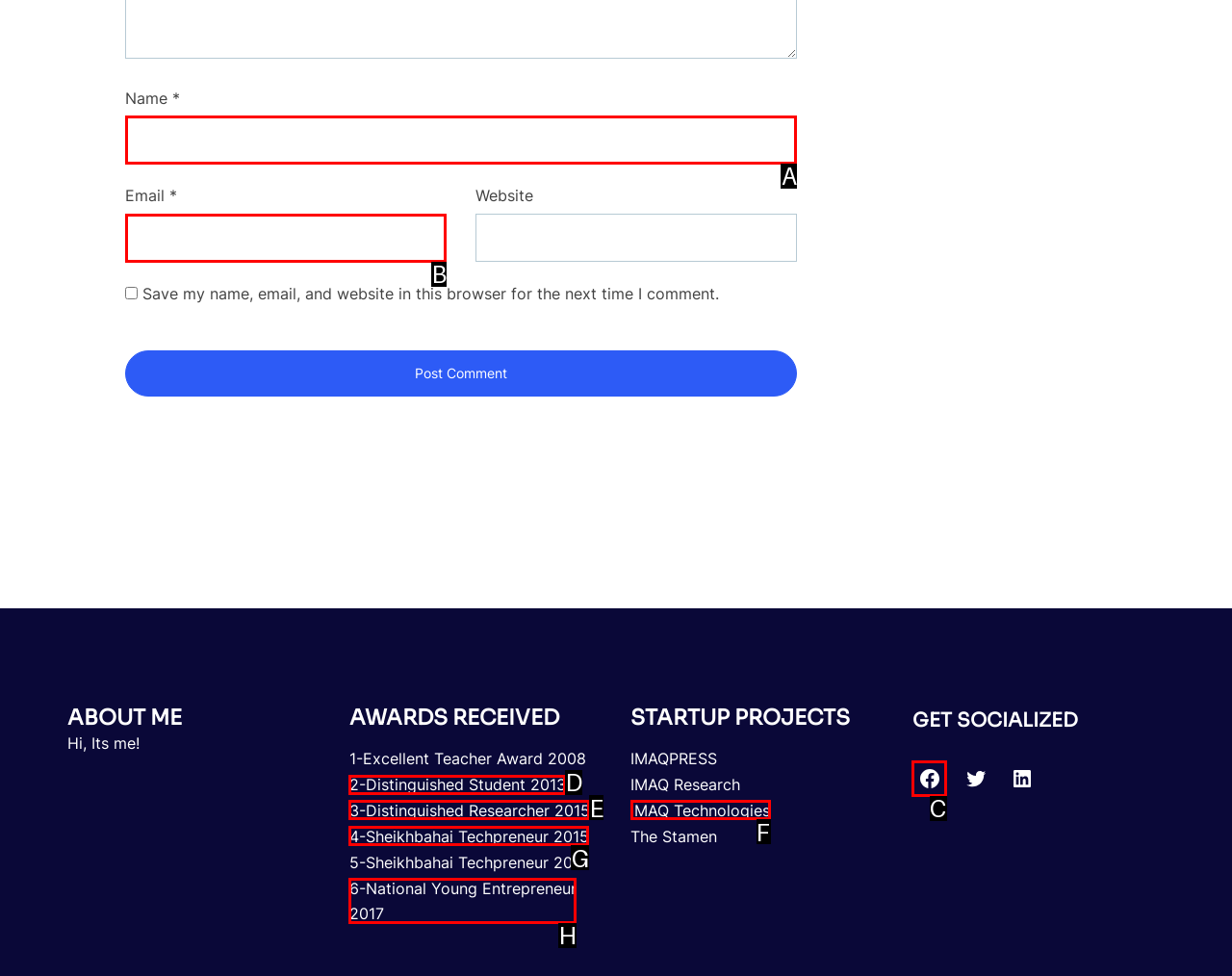Indicate which lettered UI element to click to fulfill the following task: Go to the Facebook page
Provide the letter of the correct option.

C